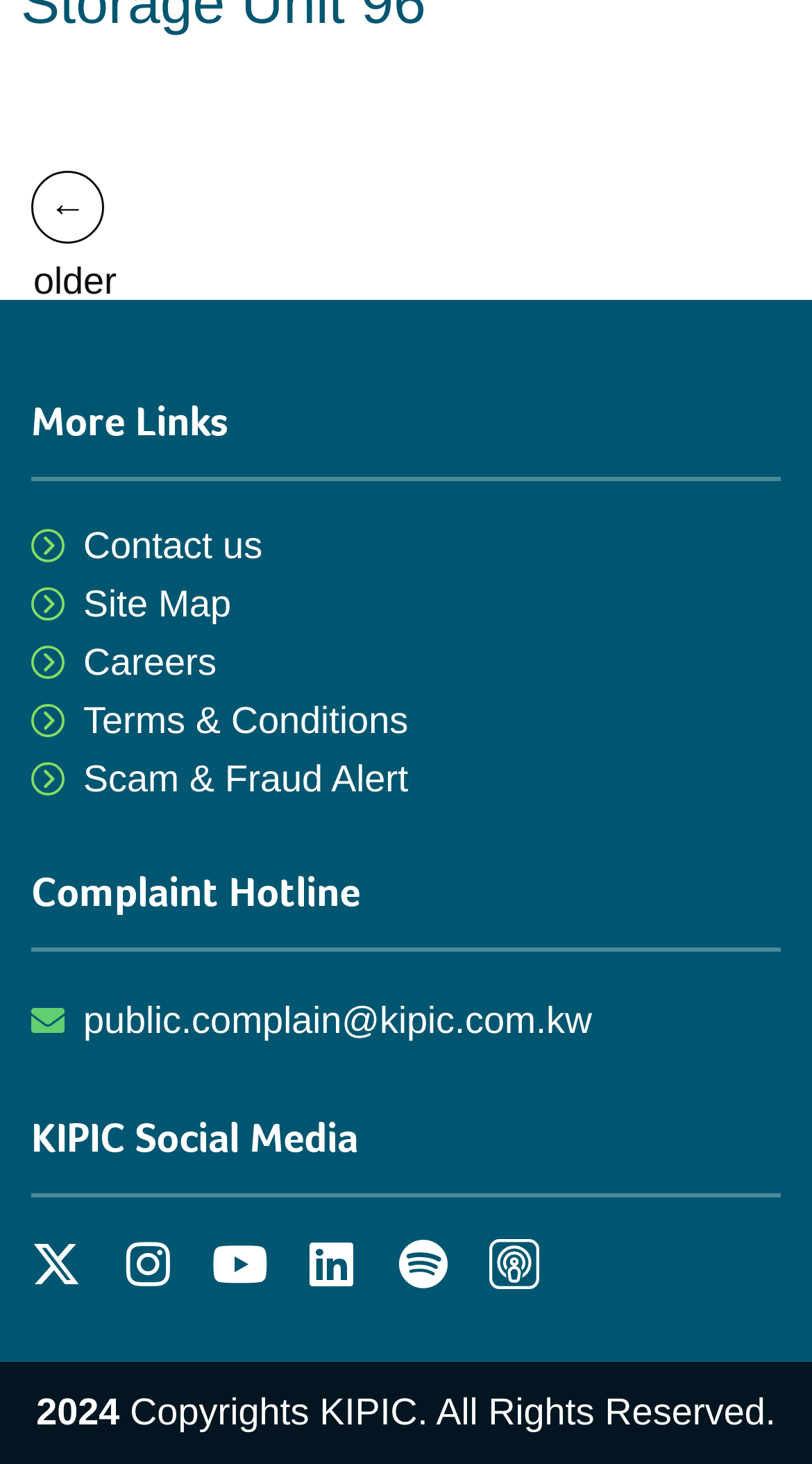Please specify the bounding box coordinates for the clickable region that will help you carry out the instruction: "contact us".

[0.038, 0.357, 0.962, 0.388]